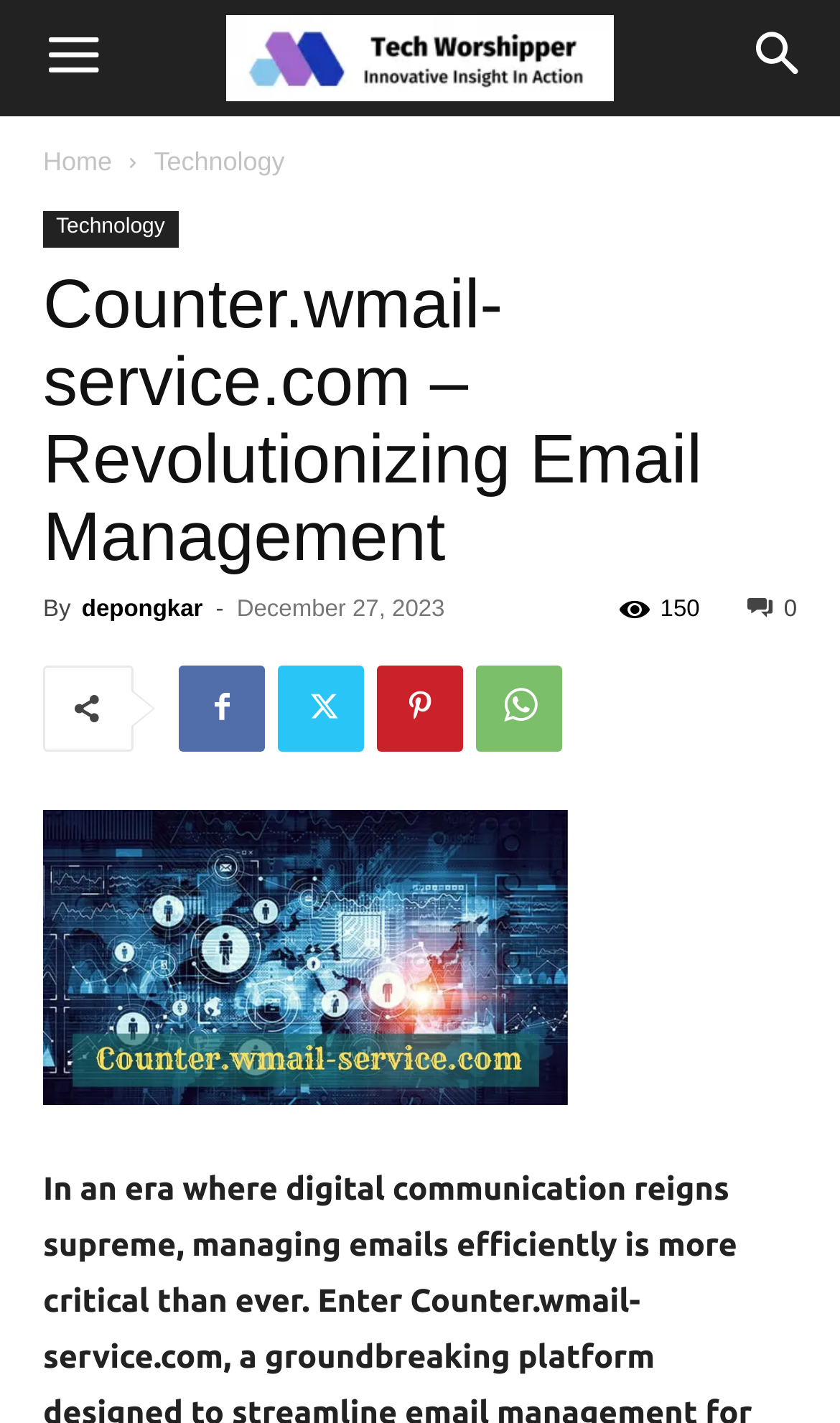What is the name of the website? Examine the screenshot and reply using just one word or a brief phrase.

Counter.wmail-service.com